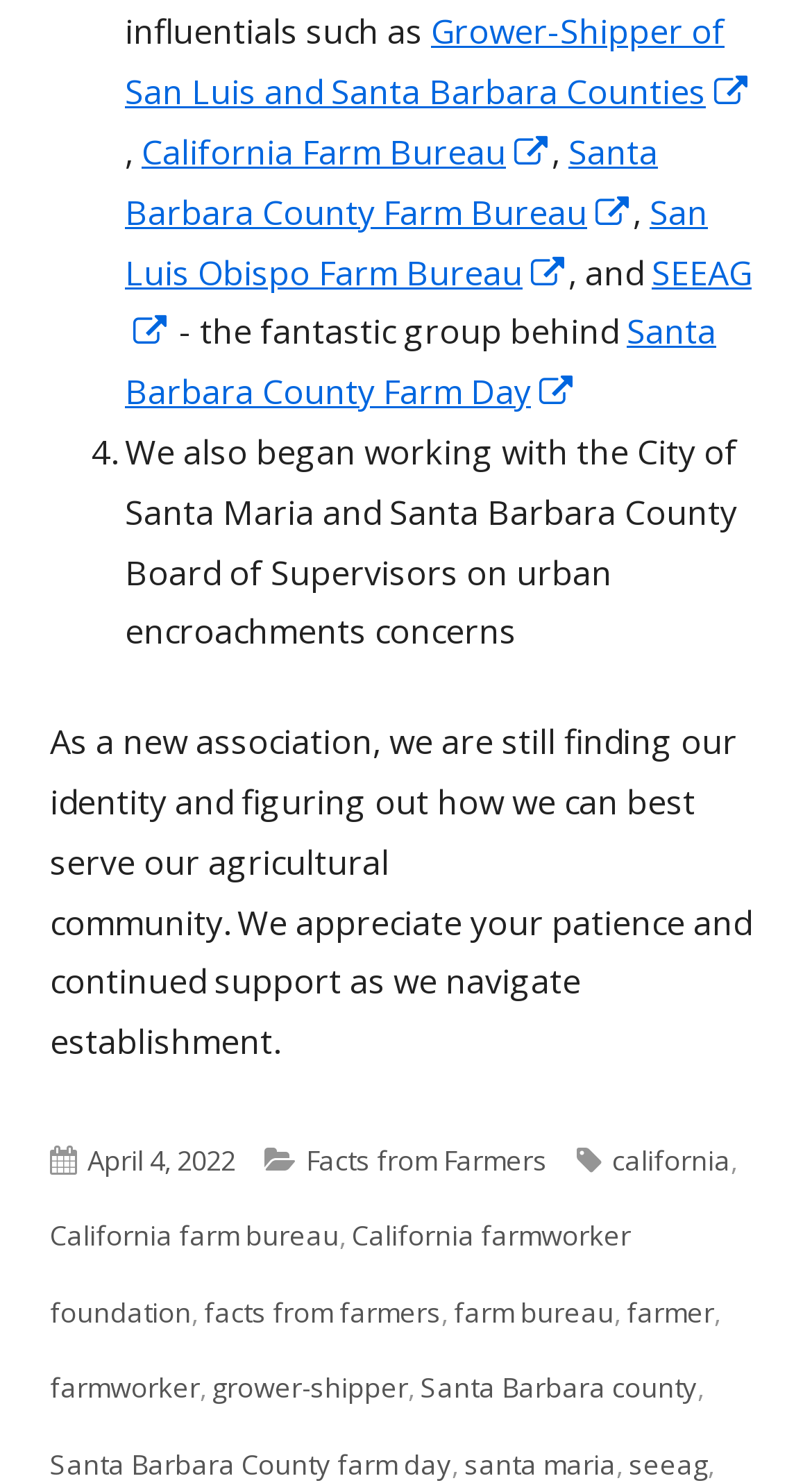Identify the bounding box coordinates of the clickable region necessary to fulfill the following instruction: "Check out SEEAG". The bounding box coordinates should be four float numbers between 0 and 1, i.e., [left, top, right, bottom].

[0.154, 0.168, 0.926, 0.239]